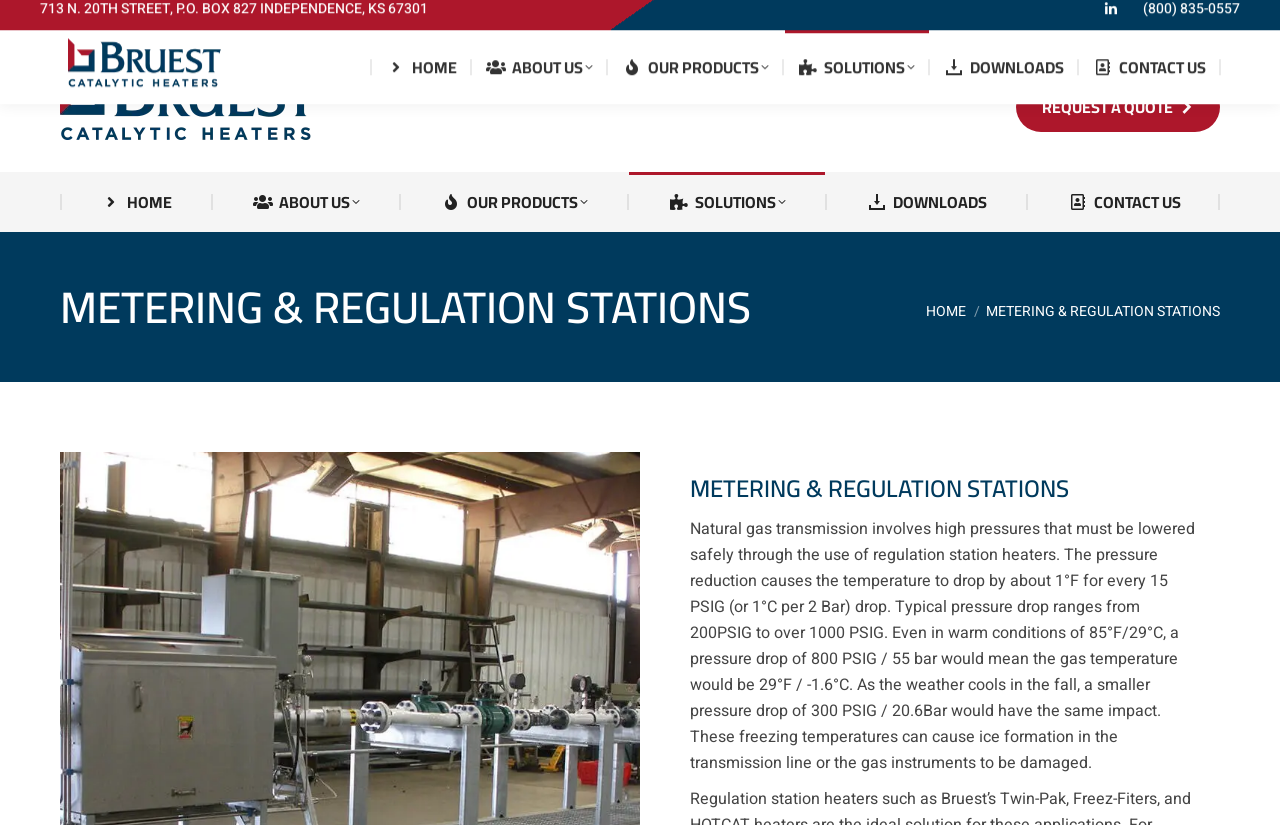What is the name of the company's product mentioned on the webpage?
Using the image as a reference, give a one-word or short phrase answer.

Bruest Catalytic Heaters